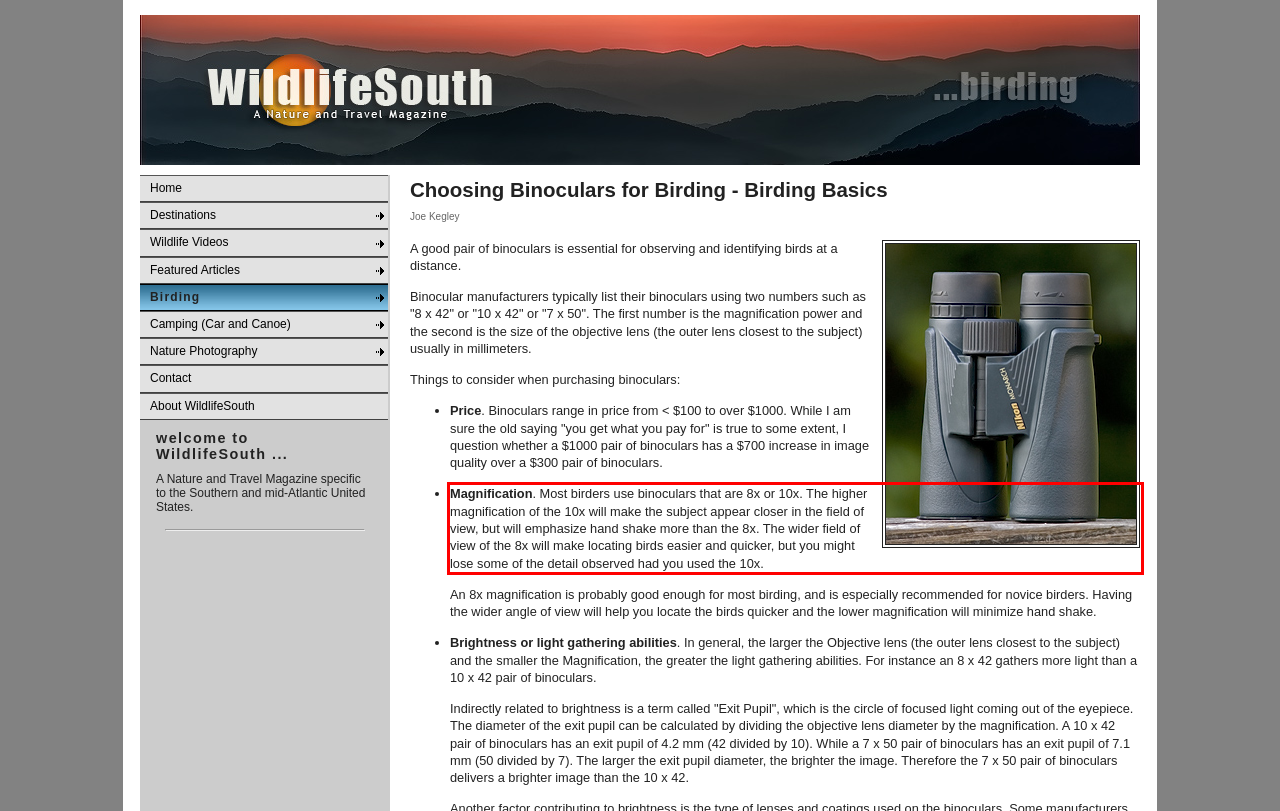Locate the red bounding box in the provided webpage screenshot and use OCR to determine the text content inside it.

Magnification. Most birders use binoculars that are 8x or 10x. The higher magnification of the 10x will make the subject appear closer in the field of view, but will emphasize hand shake more than the 8x. The wider field of view of the 8x will make locating birds easier and quicker, but you might lose some of the detail observed had you used the 10x.